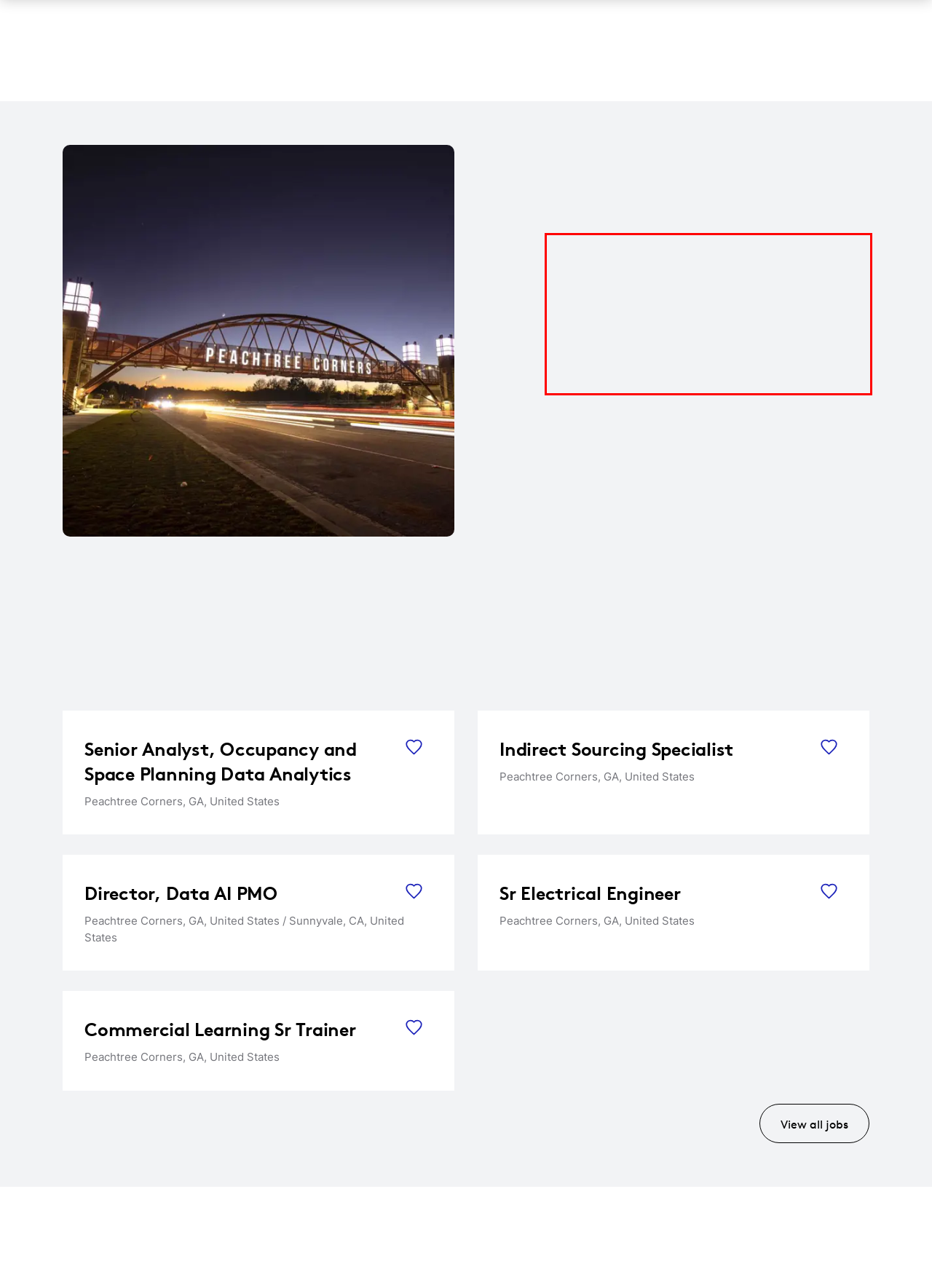Please look at the screenshot provided and find the red bounding box. Extract the text content contained within this bounding box.

Peachtree Corners is well known as a 15-minute city - meaning it is possible to meet your basic needs within a 15-minute walk or bike ride. Instead of sitting in traffic during a rush-hour commute, you can work at home or walk to an office nearby! Check out this new tool that lets you map our local services to see how close you and your neighborhood are to the ideal.